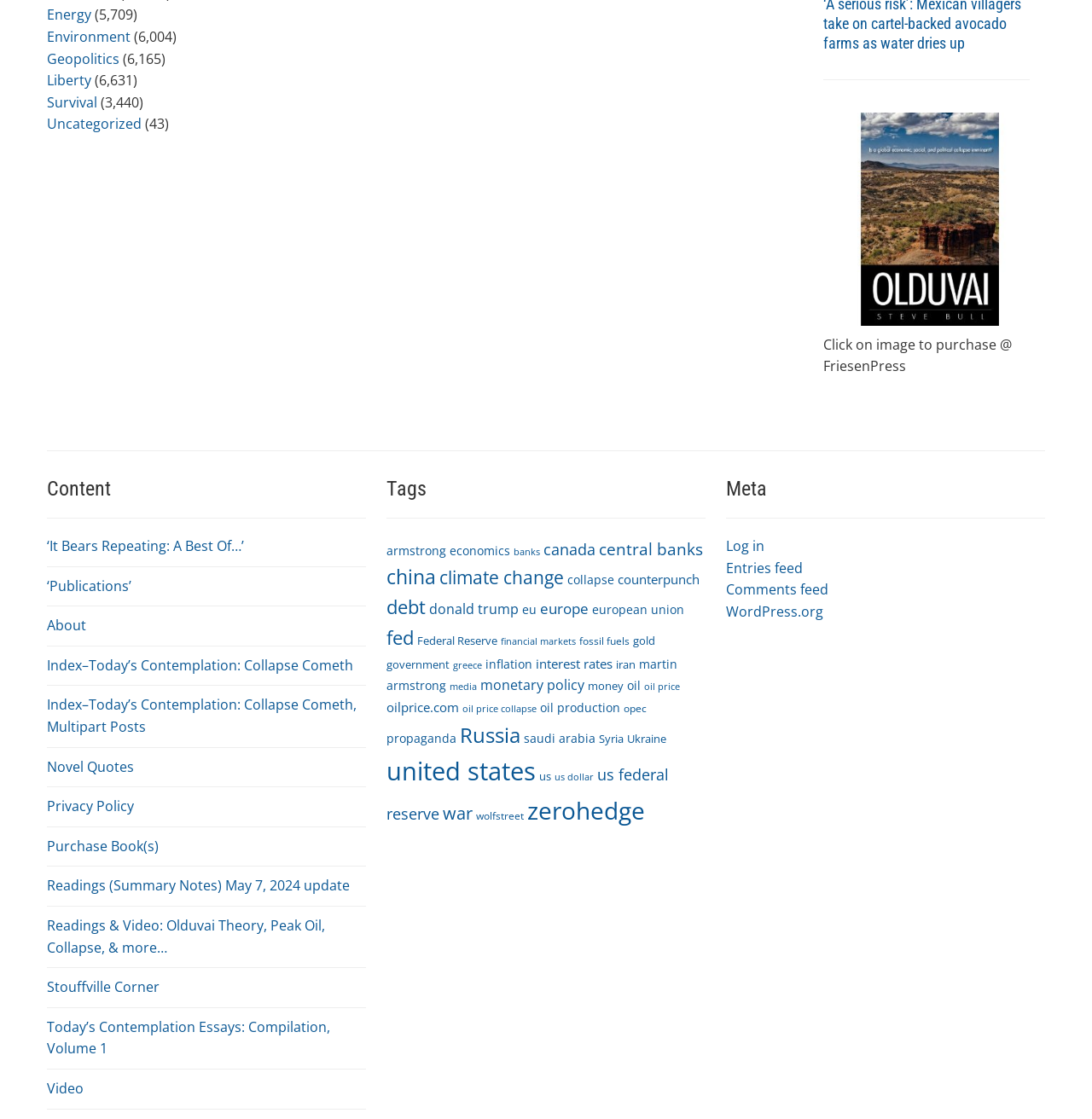Please identify the bounding box coordinates of the element I need to click to follow this instruction: "Click on 'Readings (Summary Notes) May 7, 2024 update'".

[0.043, 0.783, 0.32, 0.8]